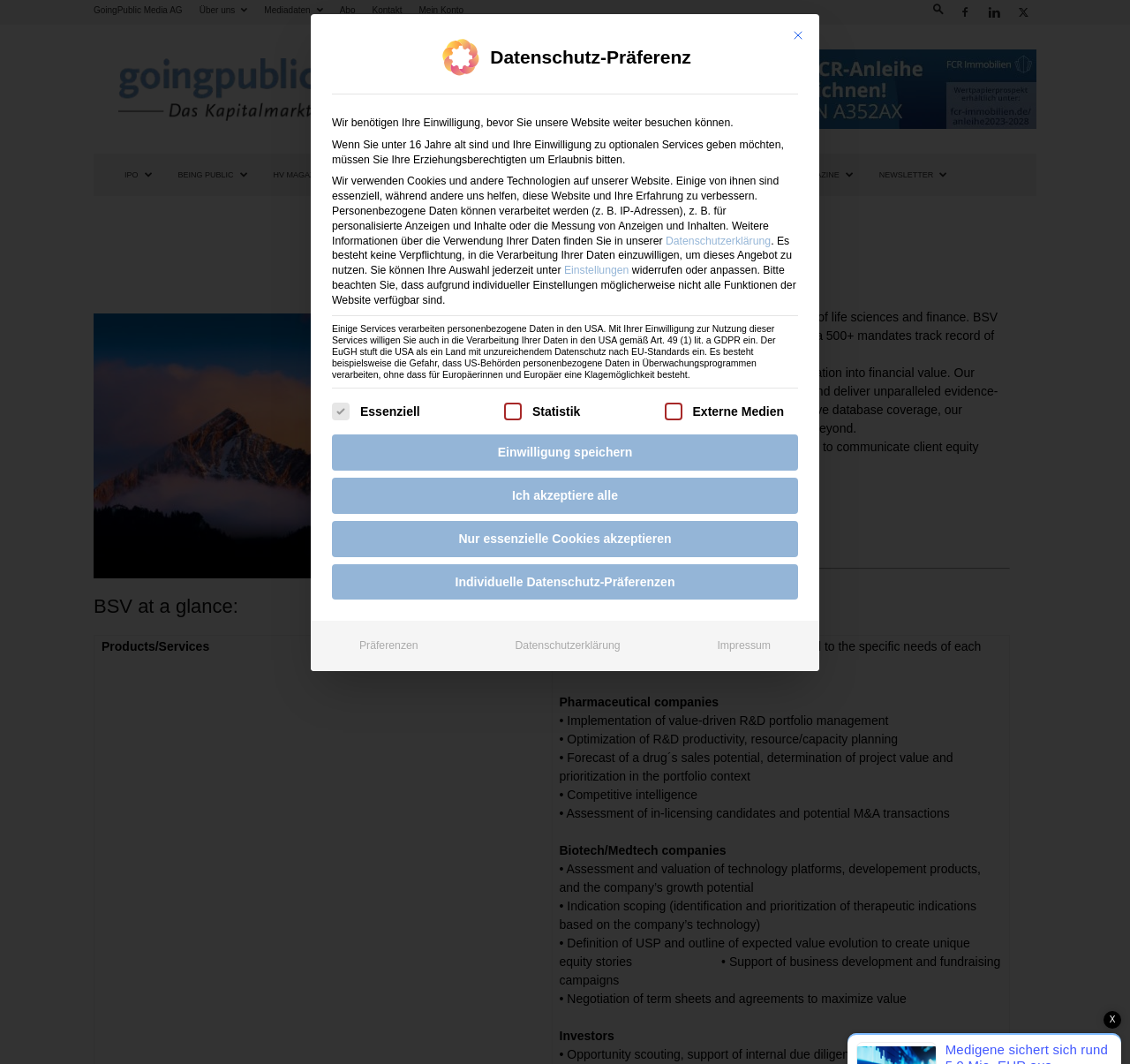Please specify the bounding box coordinates for the clickable region that will help you carry out the instruction: "View IPO information".

[0.099, 0.144, 0.146, 0.184]